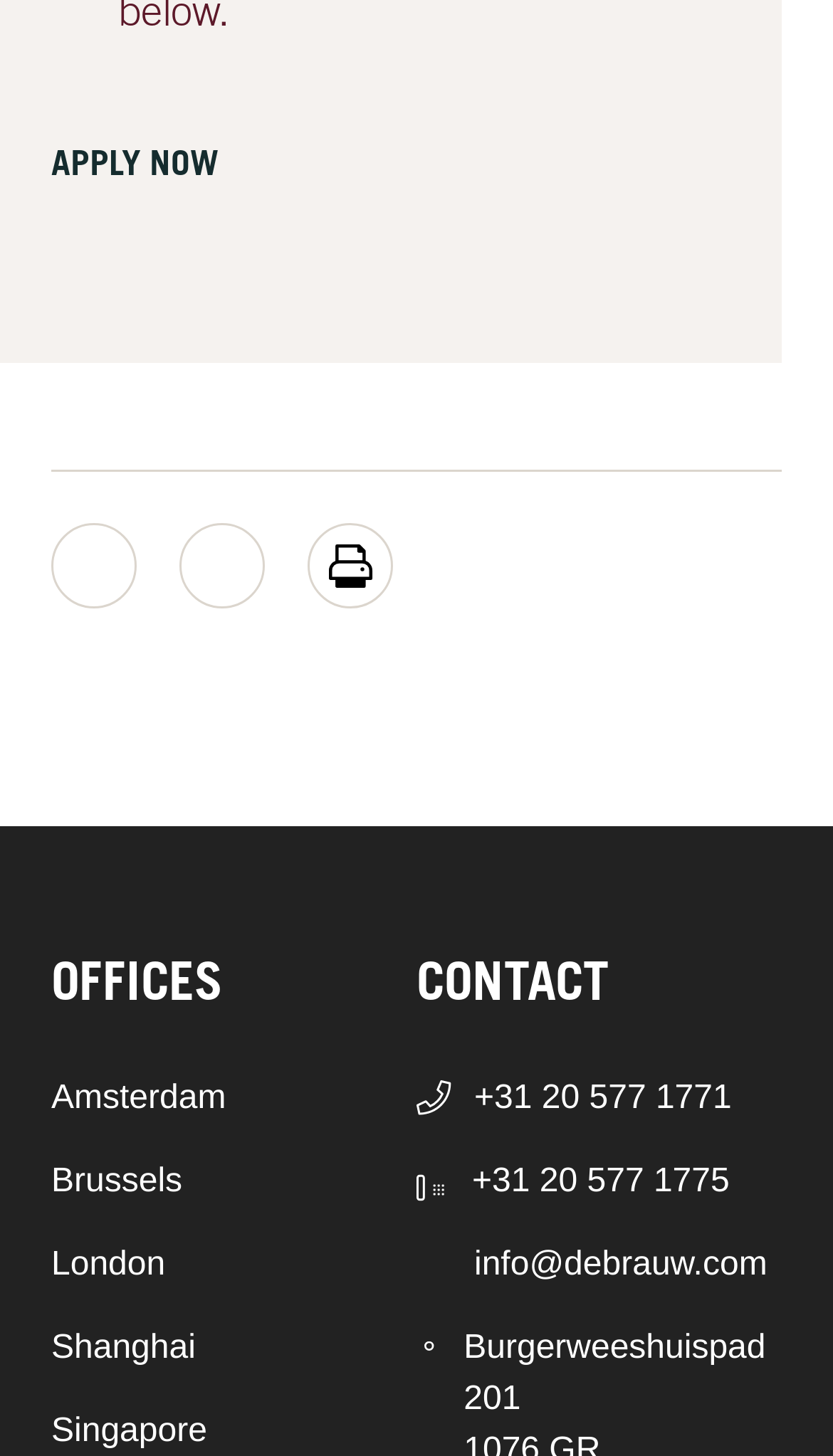Locate the bounding box coordinates of the UI element described by: "Shanghai". Provide the coordinates as four float numbers between 0 and 1, formatted as [left, top, right, bottom].

[0.062, 0.835, 0.5, 0.87]